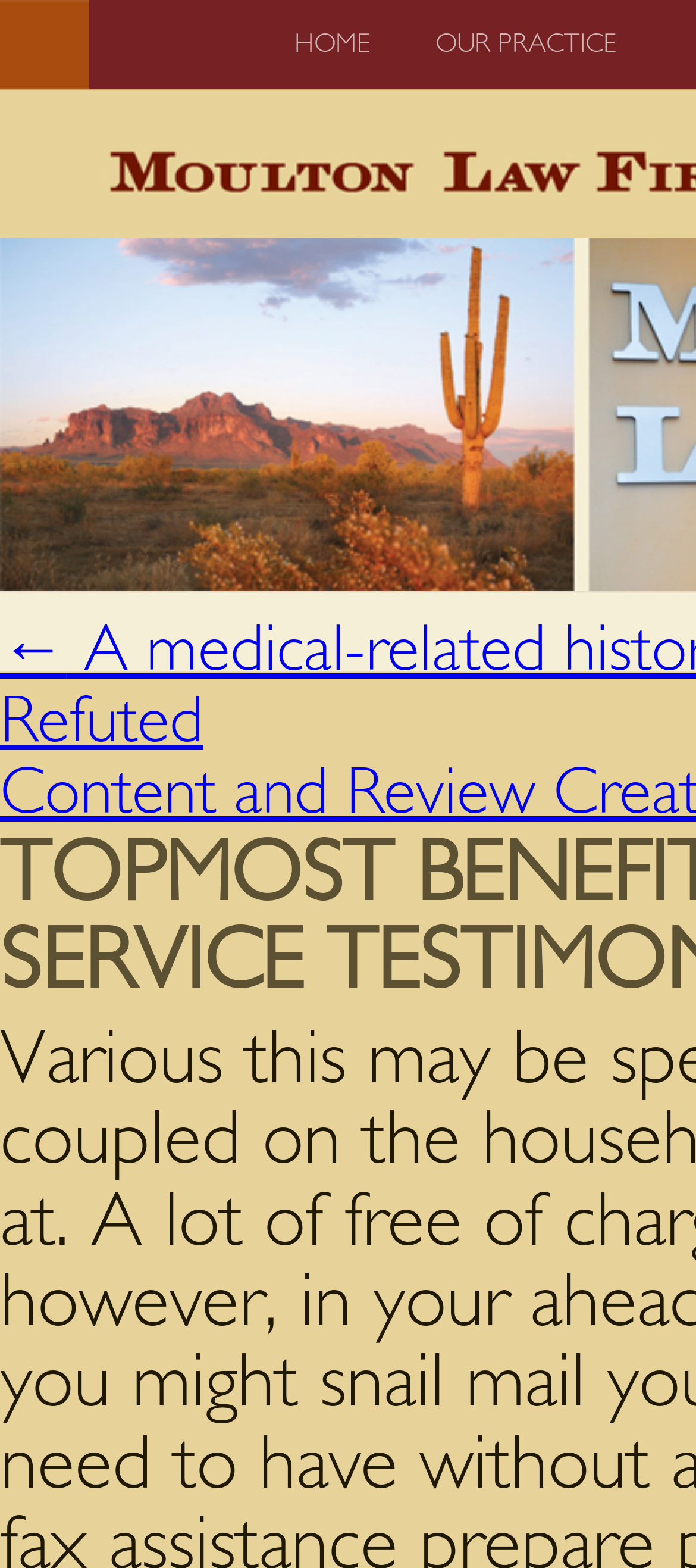Identify the coordinates of the bounding box for the element described below: "Home". Return the coordinates as four float numbers between 0 and 1: [left, top, right, bottom].

[0.41, 0.0, 0.544, 0.057]